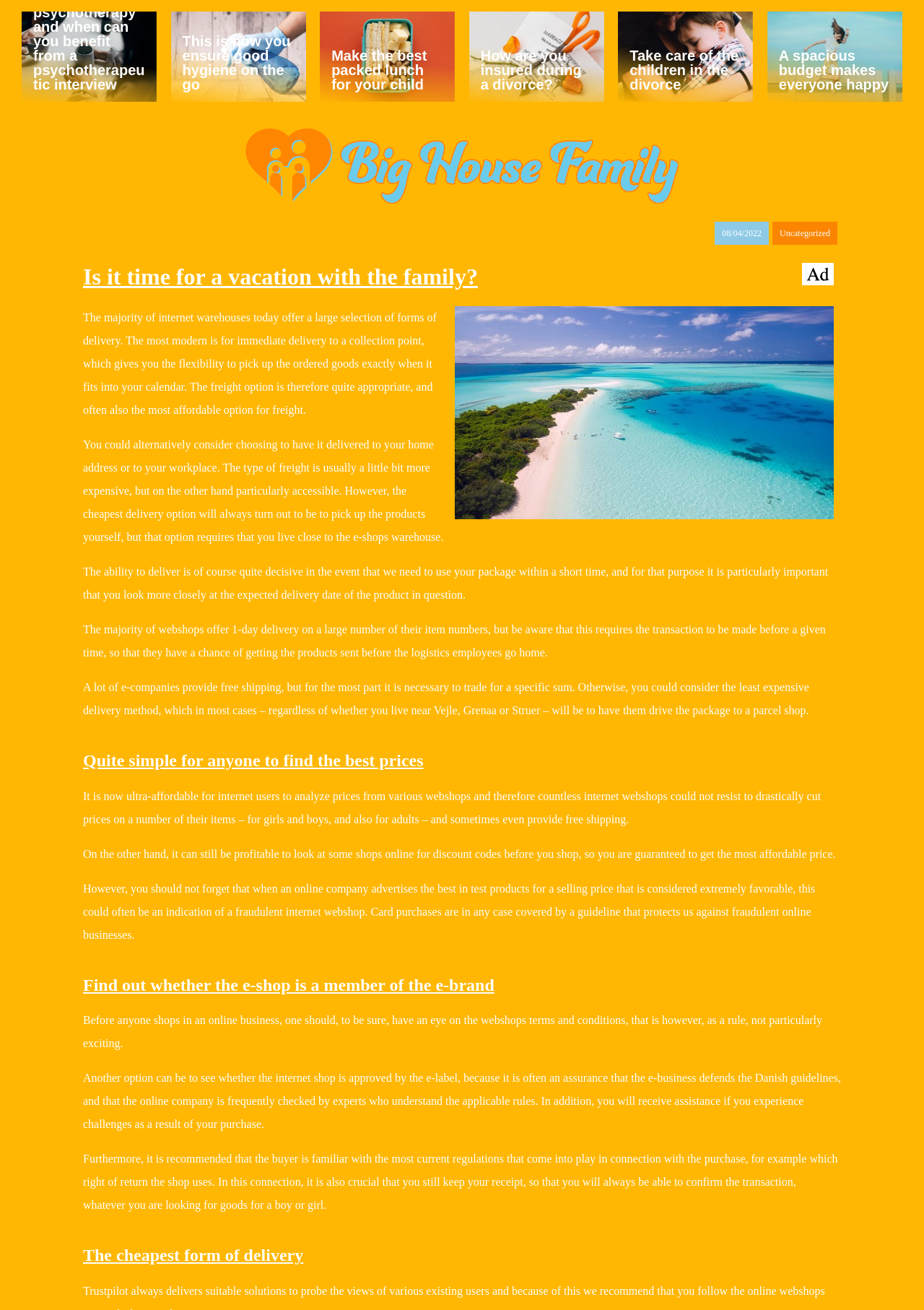Please answer the following question using a single word or phrase: 
What is the topic of the main heading?

vacation with the family